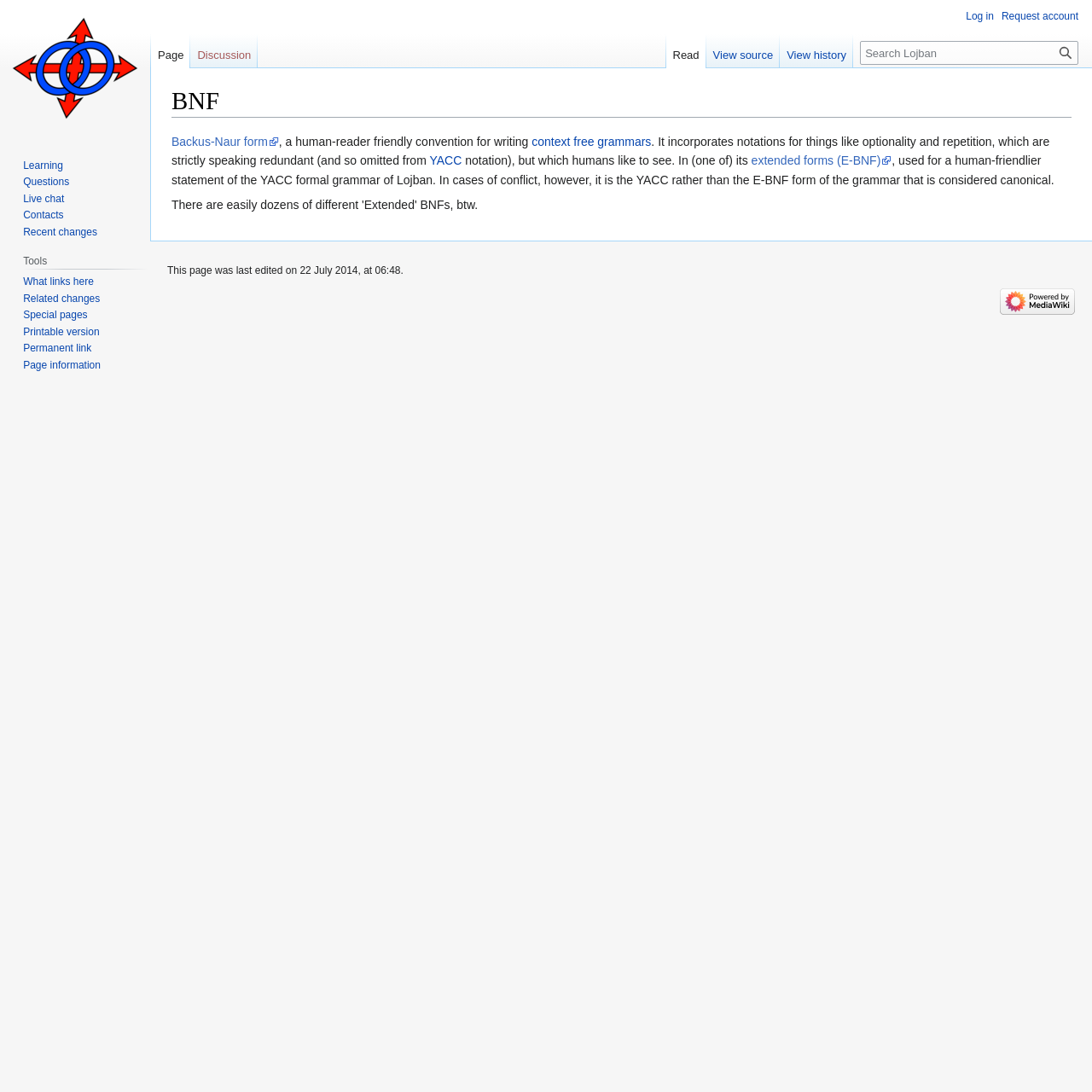Find the bounding box coordinates for the UI element whose description is: "context free grammars". The coordinates should be four float numbers between 0 and 1, in the format [left, top, right, bottom].

[0.487, 0.123, 0.596, 0.136]